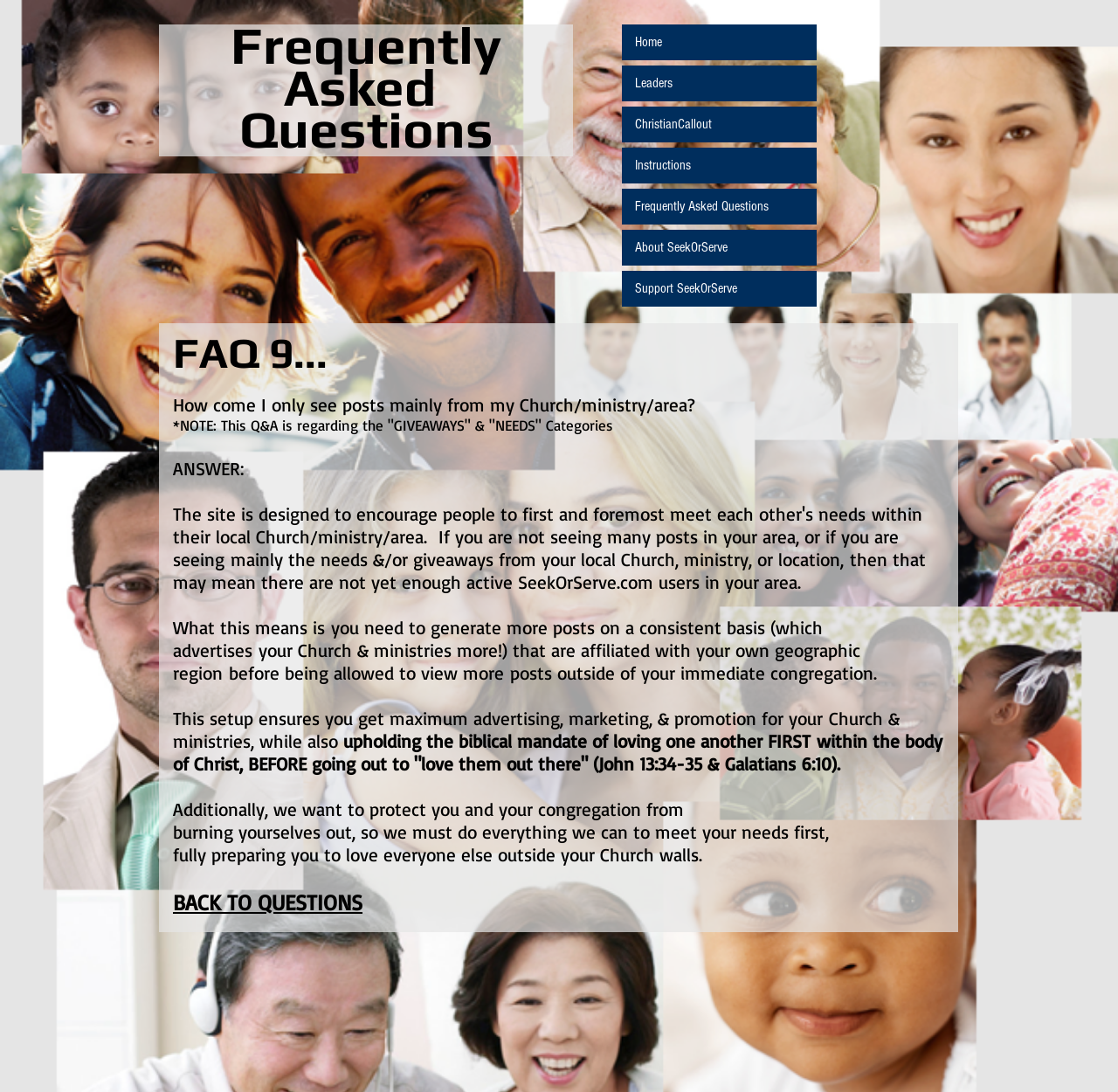Please respond in a single word or phrase: 
What is the purpose of generating more posts on a consistent basis?

Maximum advertising